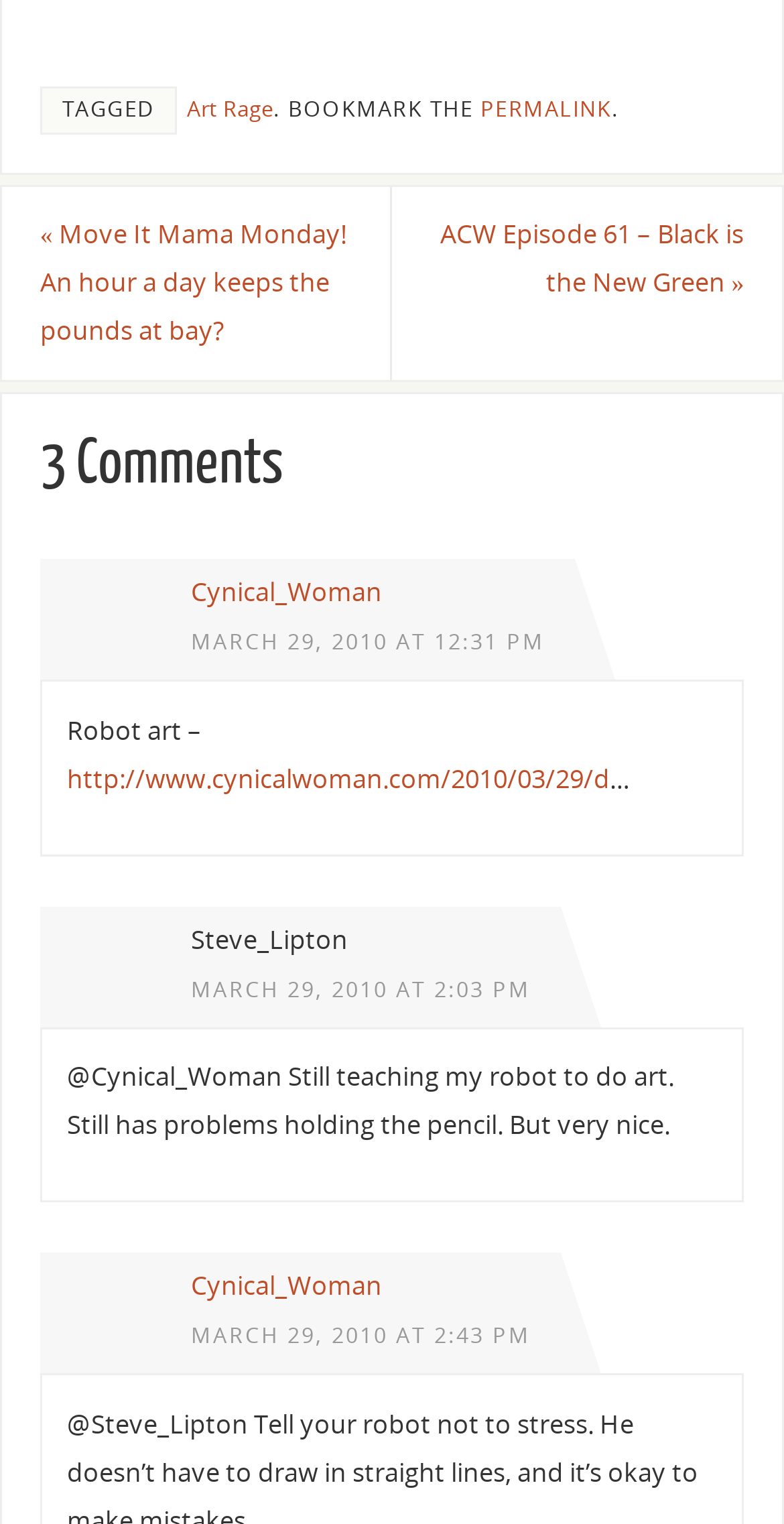Select the bounding box coordinates of the element I need to click to carry out the following instruction: "Check the 'MARCH 29, 2010 AT 12:31 PM' post".

[0.243, 0.412, 0.695, 0.43]